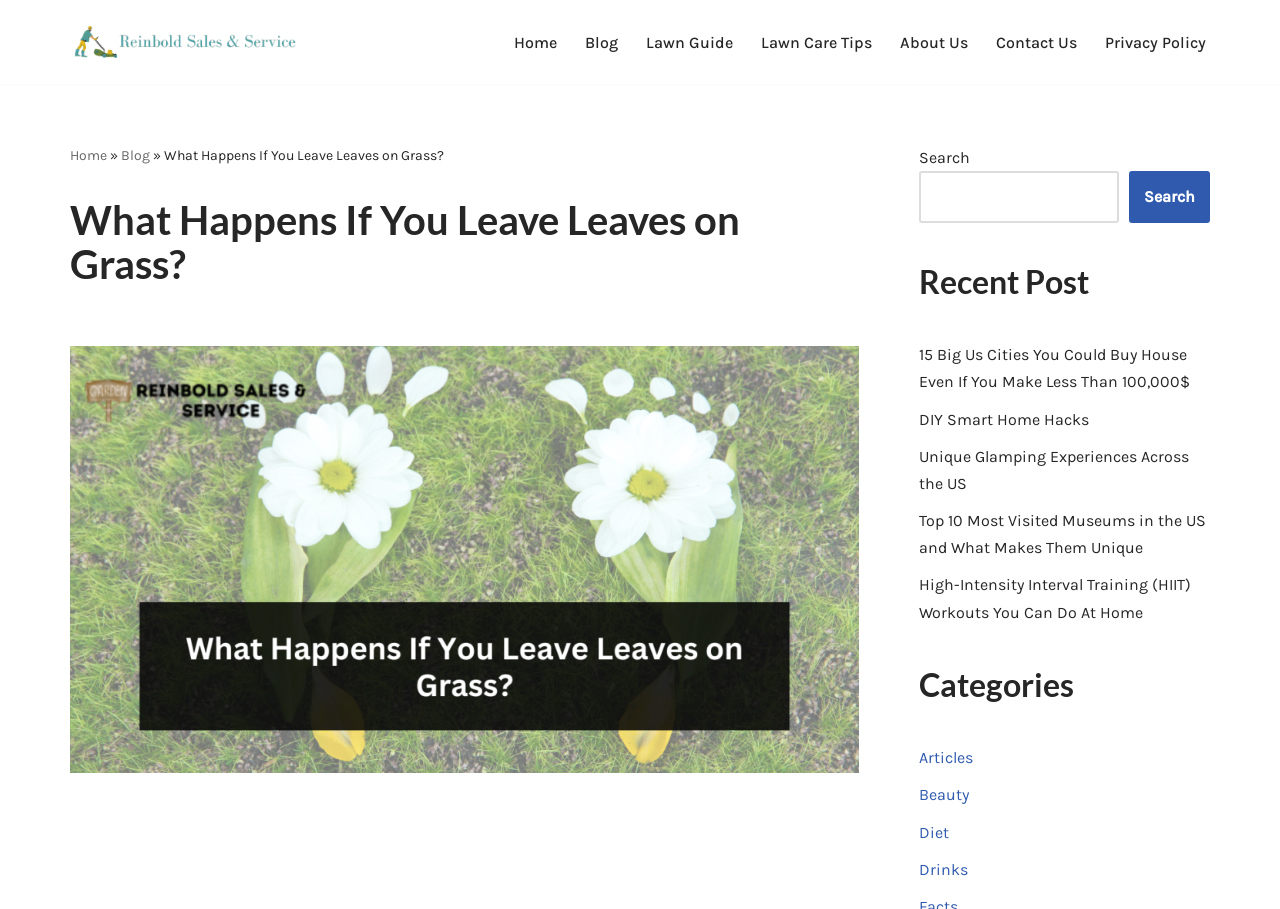Offer a detailed account of what is visible on the webpage.

This webpage is about lawn care, specifically discussing the consequences of leaving leaves on grass. At the top, there is a navigation menu with links to different sections of the website, including "Home", "Blog", "Lawn Guide", "Lawn Care Tips", "About Us", "Contact Us", and "Privacy Policy". 

Below the navigation menu, there is a heading that reads "What Happens If You Leave Leaves on Grass?" accompanied by an image related to the topic. 

To the right of the heading, there is a search bar with a search button. 

Further down, there are recent posts listed, including articles about various topics such as real estate, smart home hacks, glamping experiences, museums, and workouts. 

Below the recent posts, there are categories listed, including "Articles", "Beauty", "Diet", "Drinks", and others.